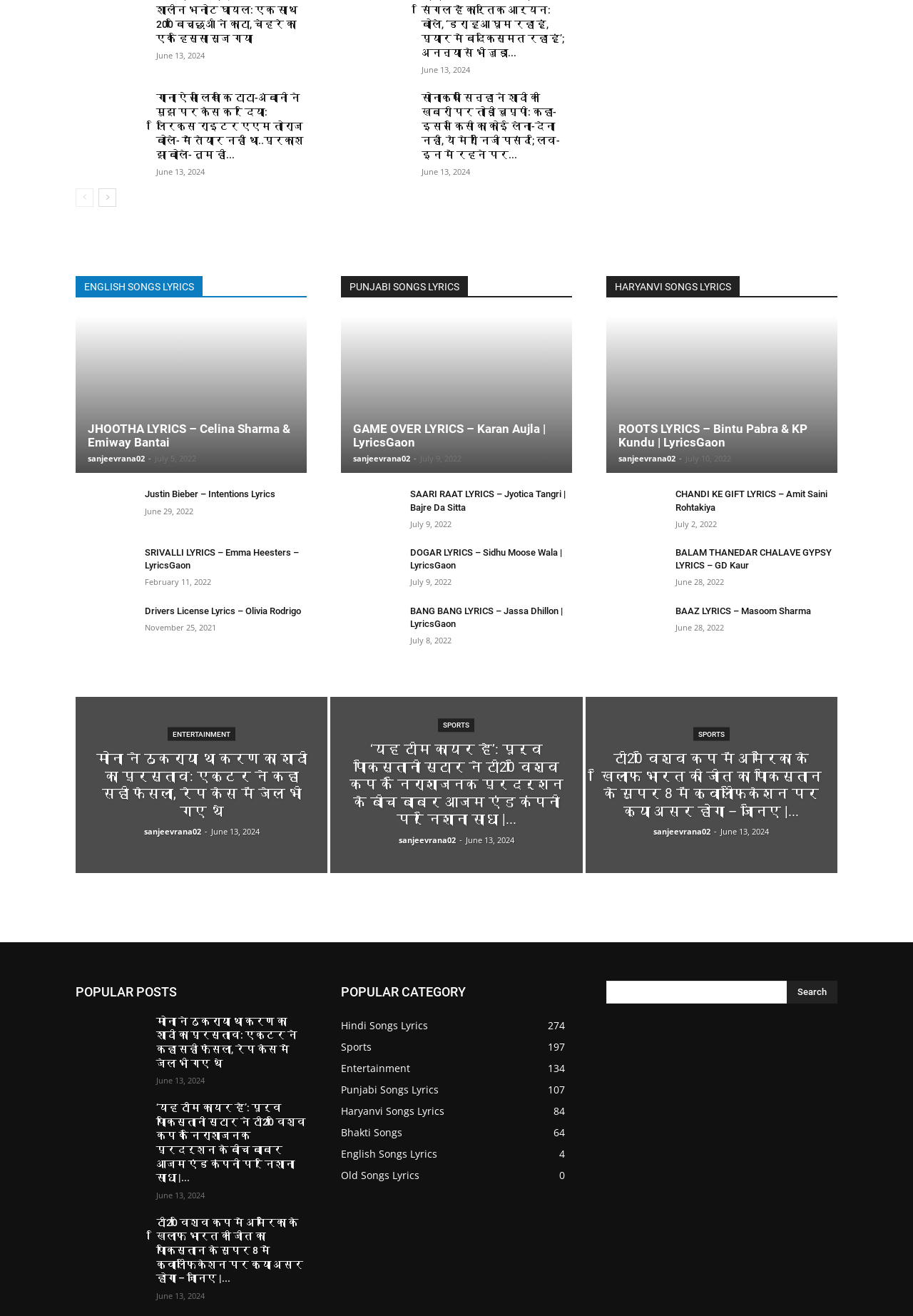Determine the bounding box coordinates in the format (top-left x, top-left y, bottom-right x, bottom-right y). Ensure all values are floating point numbers between 0 and 1. Identify the bounding box of the UI element described by: Bhakti Songs64

[0.373, 0.855, 0.441, 0.866]